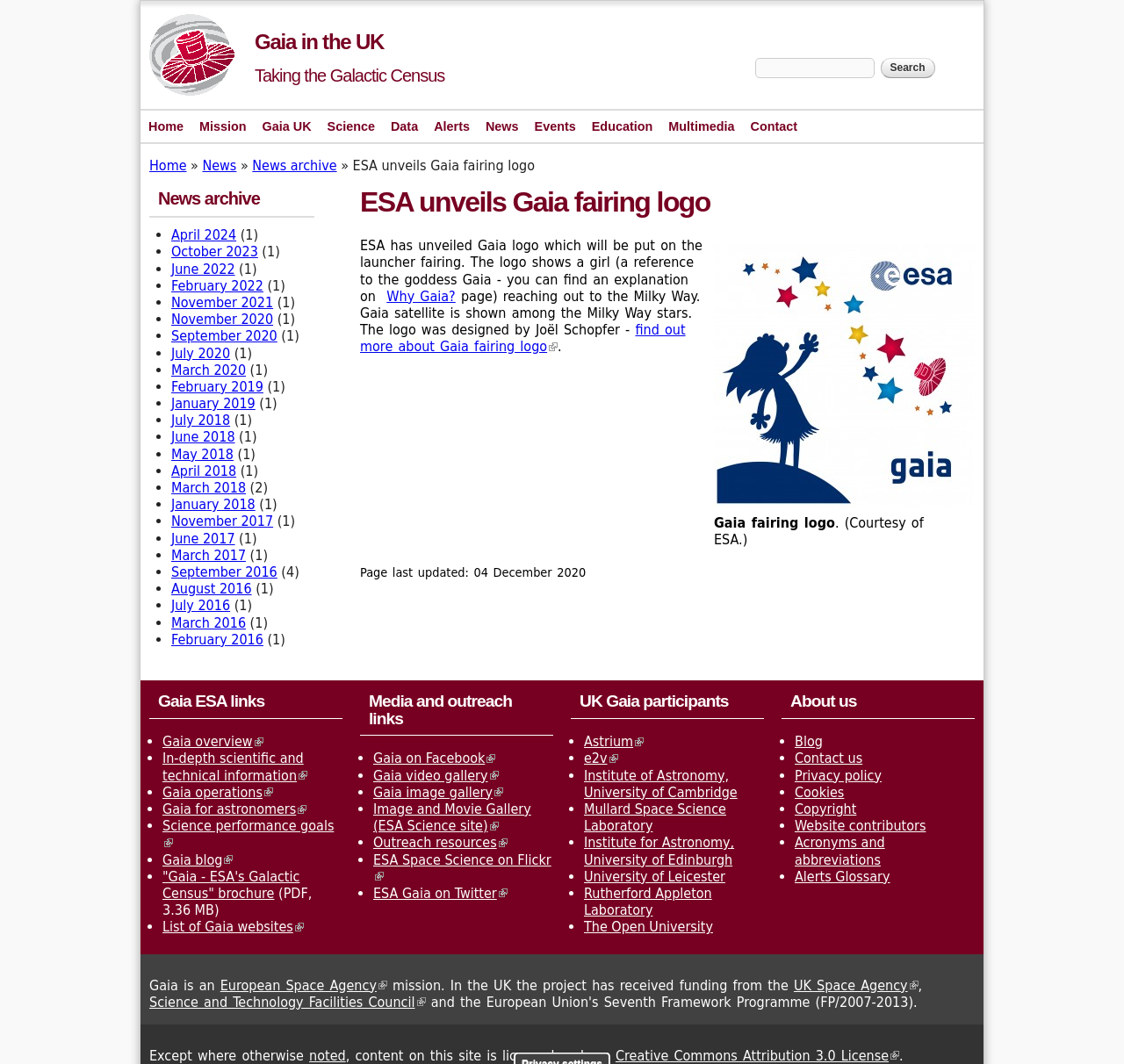With reference to the image, please provide a detailed answer to the following question: What is the earliest news archive date?

The news archive dates are listed in a bulleted list, and the earliest date is January 2017, which is located at the bottom of the list.